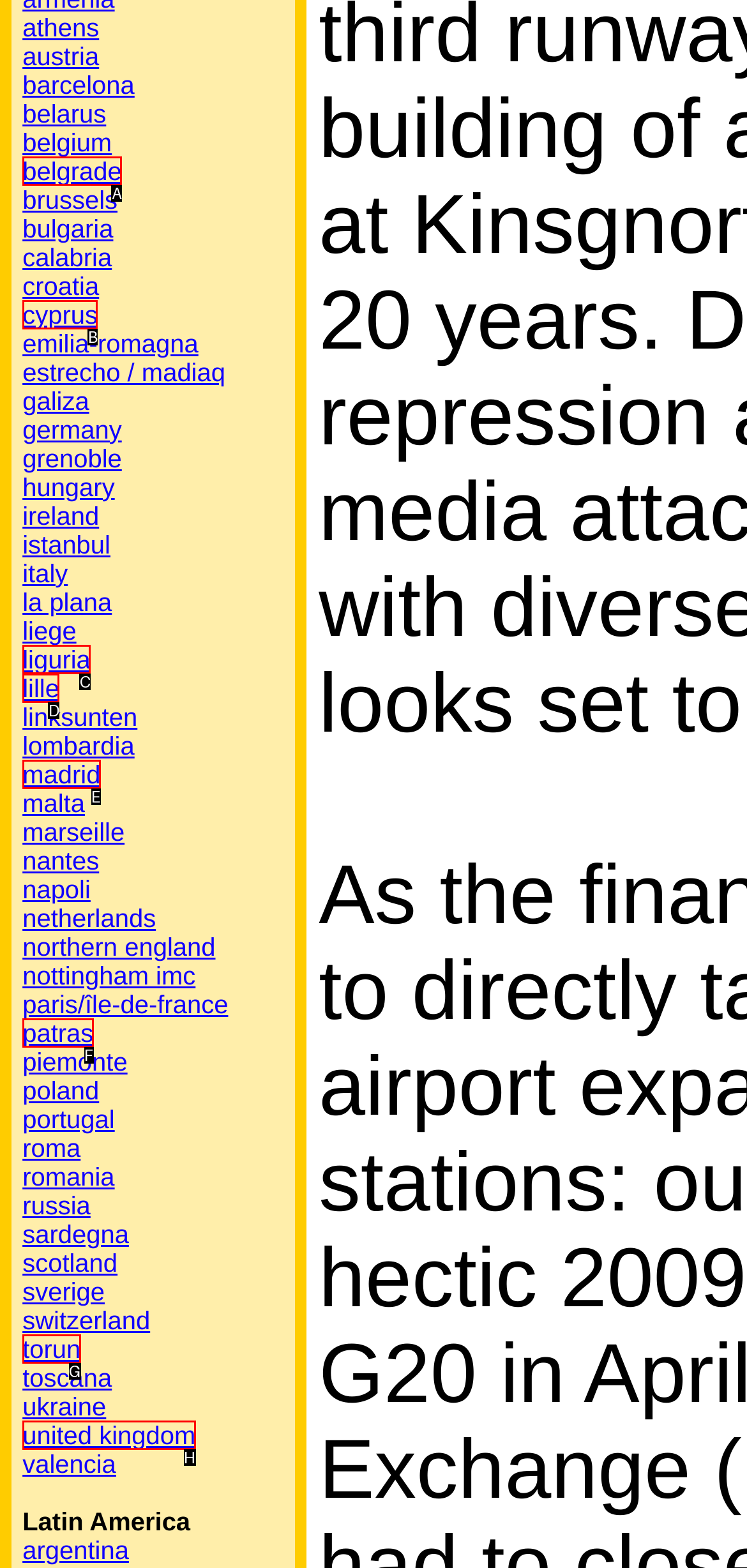Identify the letter that best matches this UI element description: torun
Answer with the letter from the given options.

G